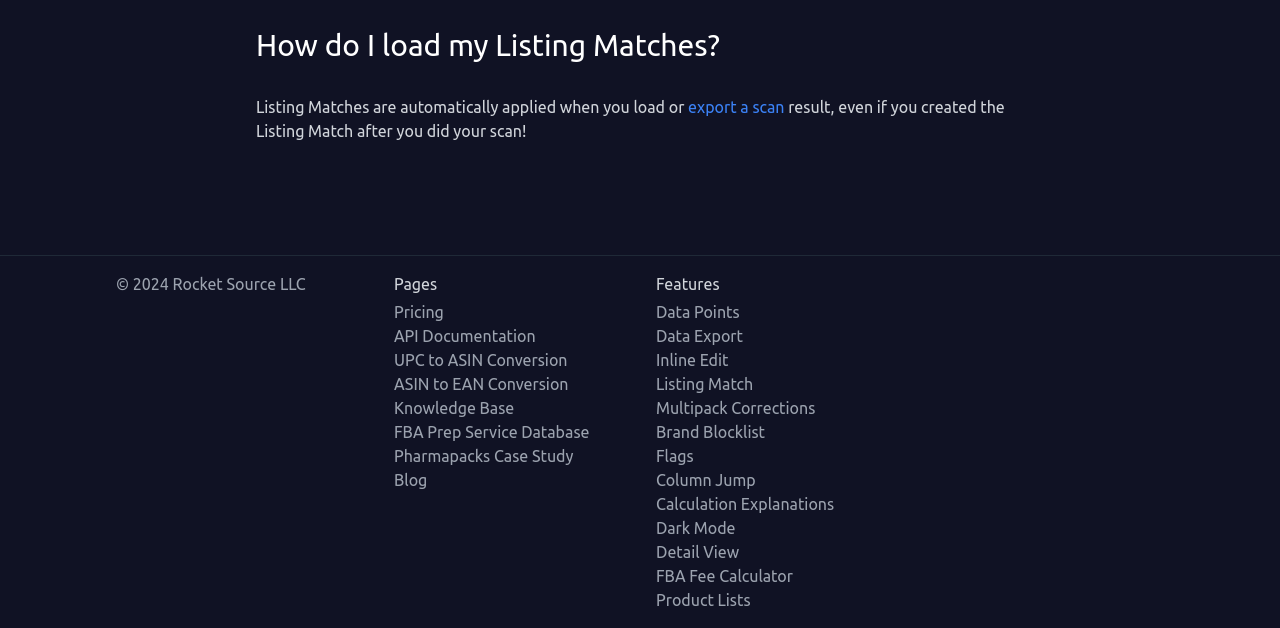How many sections are there on the webpage?
Using the image, provide a concise answer in one word or a short phrase.

3